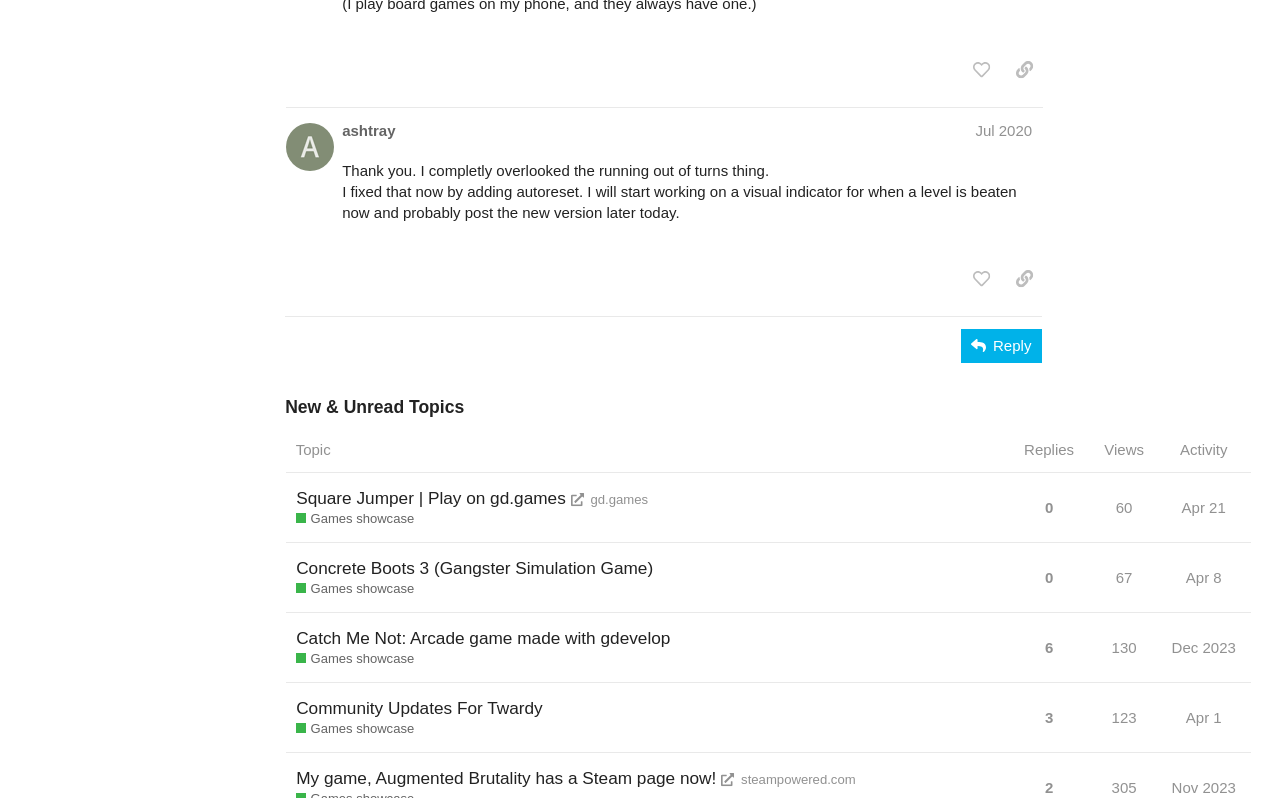Predict the bounding box for the UI component with the following description: "title="like this post"".

[0.752, 0.066, 0.781, 0.109]